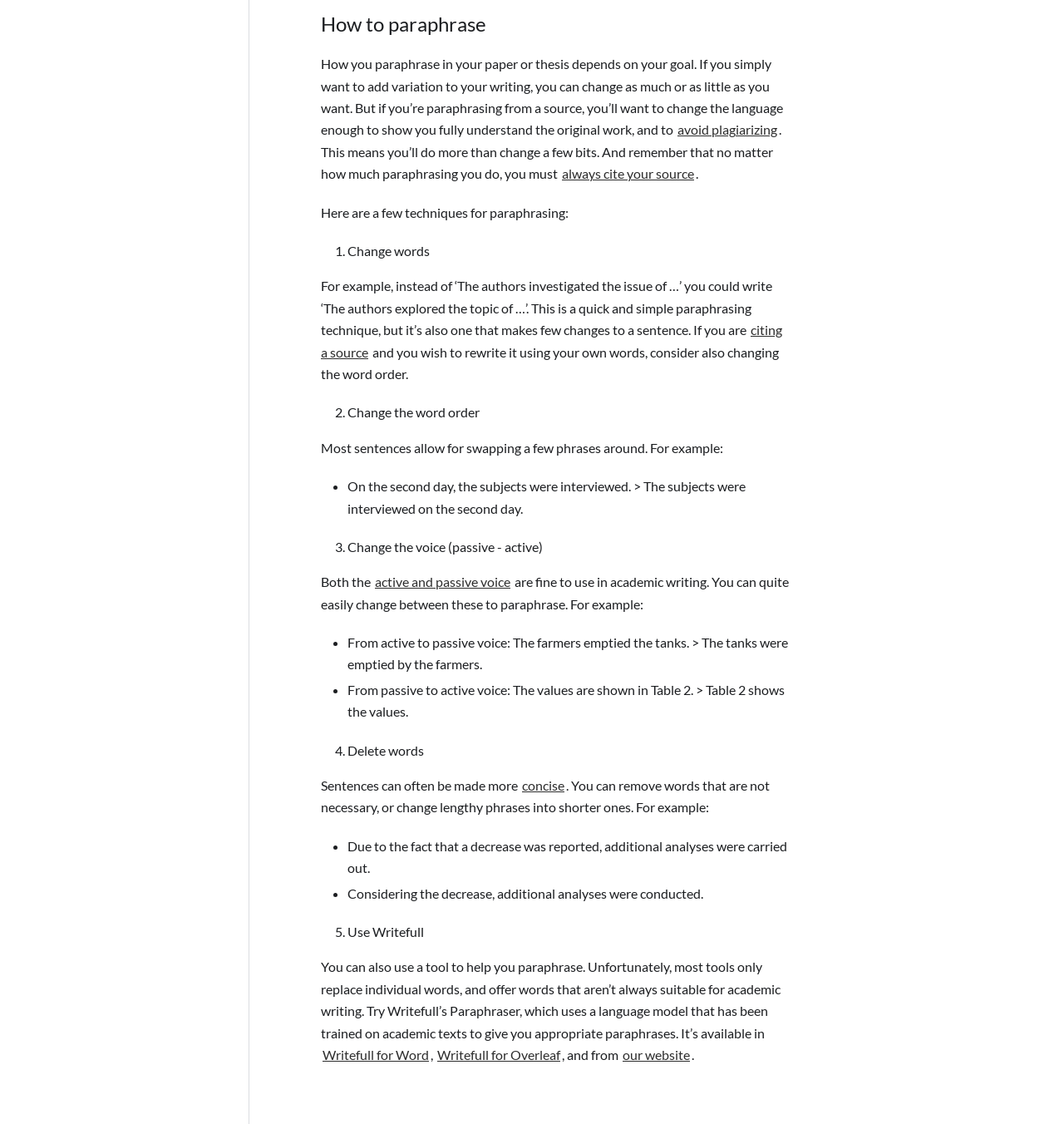Why is it essential to cite sources when paraphrasing?
Please provide a single word or phrase answer based on the image.

To avoid plagiarism